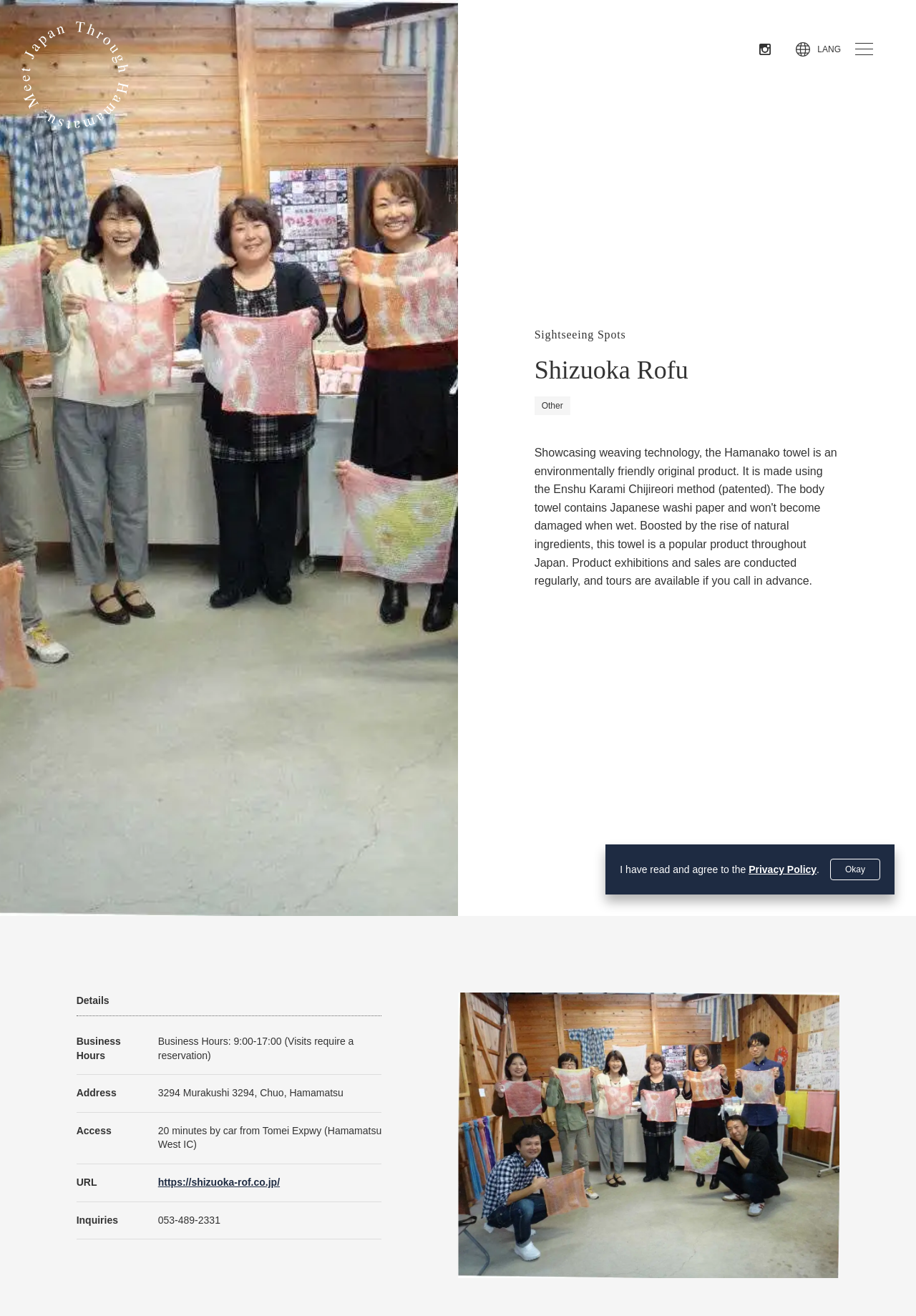Identify the bounding box of the UI element described as follows: "parent_node: Instagram". Provide the coordinates as four float numbers in the range of 0 to 1 [left, top, right, bottom].

[0.934, 0.033, 0.953, 0.042]